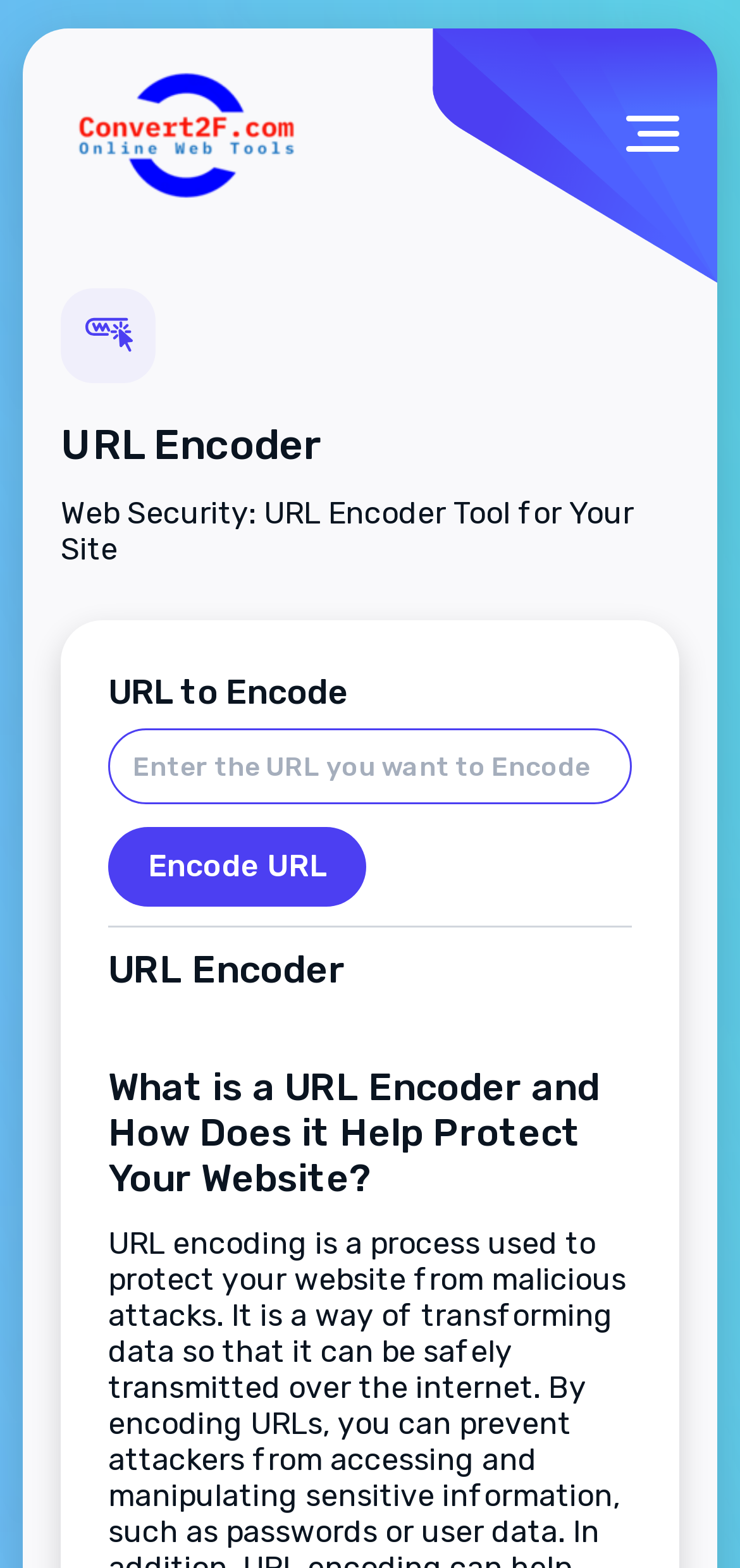Extract the bounding box coordinates for the UI element described by the text: "alt="top-logo"". The coordinates should be in the form of [left, top, right, bottom] with values between 0 and 1.

[0.082, 0.036, 0.415, 0.135]